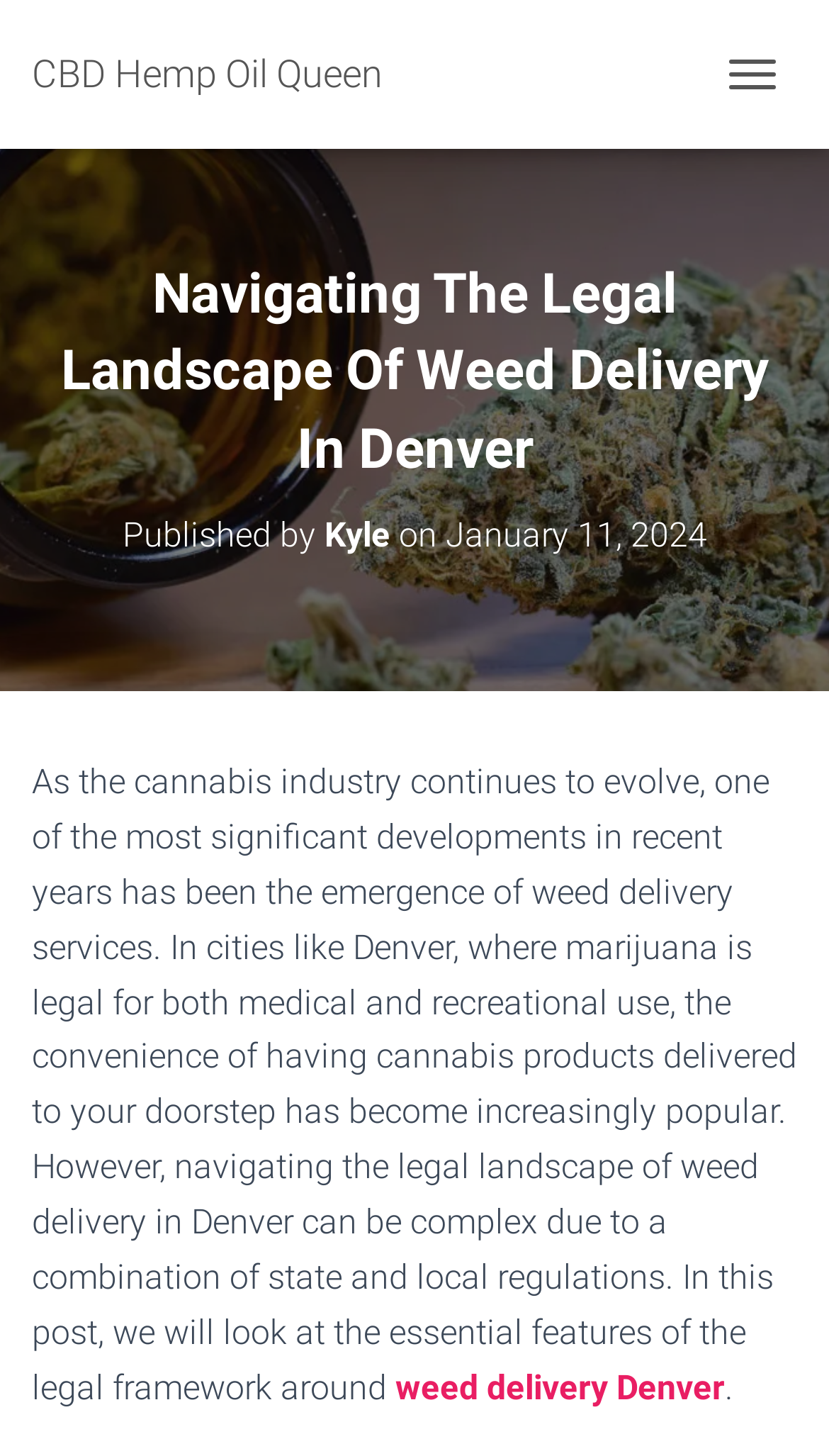Based on the element description, predict the bounding box coordinates (top-left x, top-left y, bottom-right x, bottom-right y) for the UI element in the screenshot: weed delivery Denver

[0.477, 0.939, 0.874, 0.966]